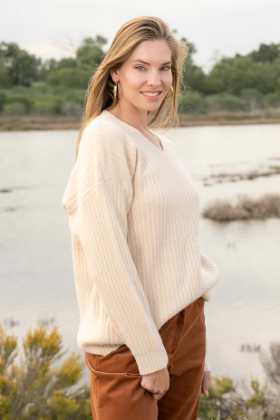Please respond to the question with a concise word or phrase:
What is the name of the collection the cardigan belongs to?

Queencii